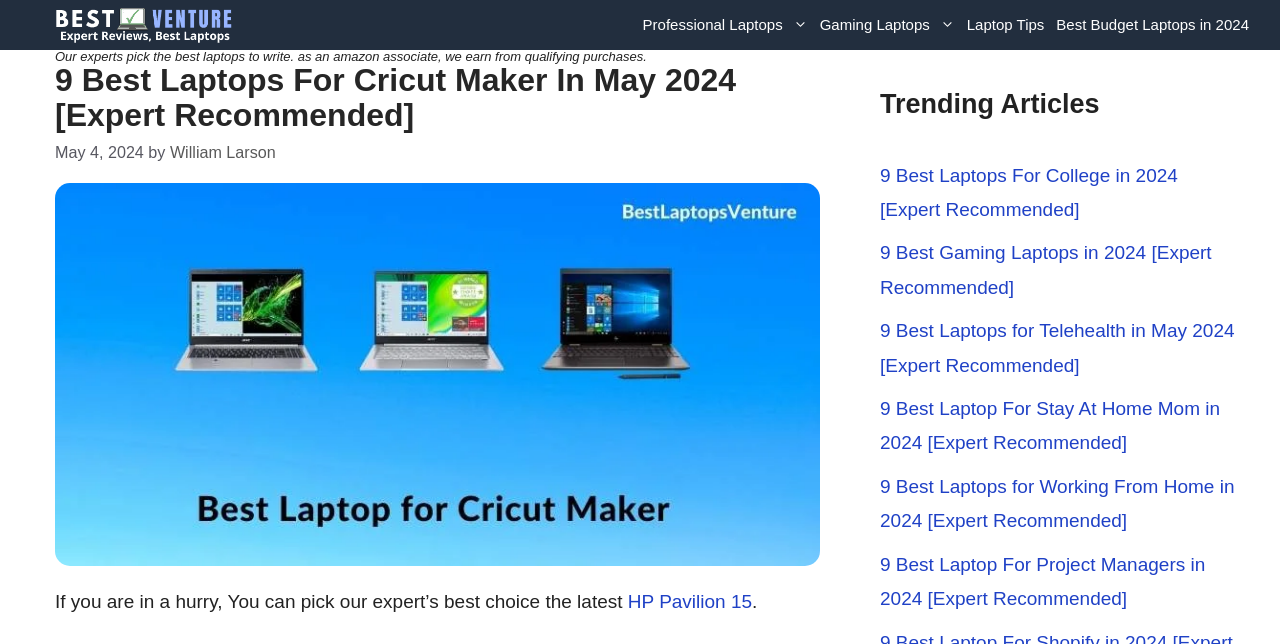Using the description: "HP Pavilion 15", identify the bounding box of the corresponding UI element in the screenshot.

[0.49, 0.918, 0.588, 0.95]